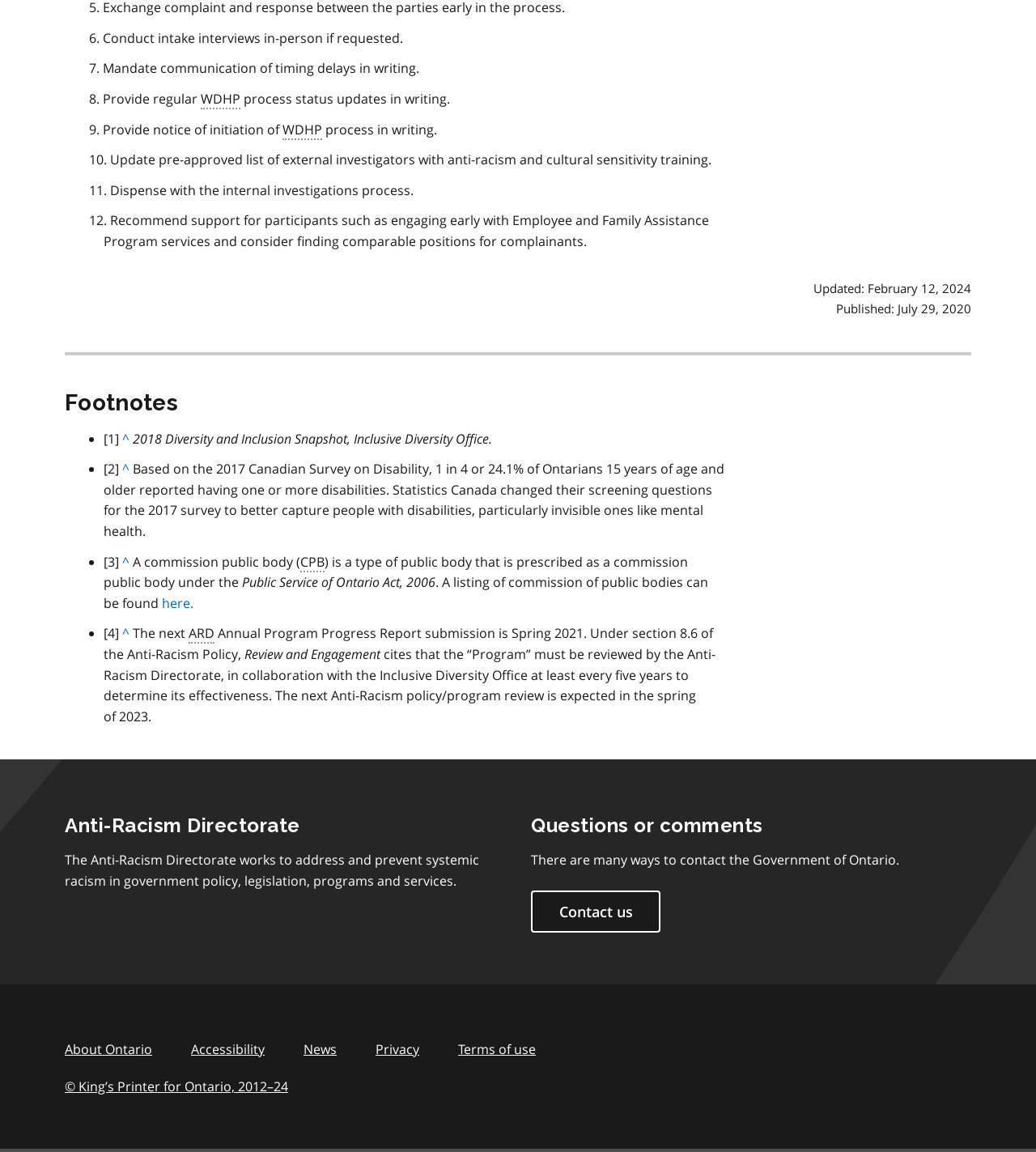Locate the bounding box coordinates of the element to click to perform the following action: 'Read the updated information'. The coordinates should be given as four float values between 0 and 1, in the form of [left, top, right, bottom].

[0.785, 0.243, 0.938, 0.257]